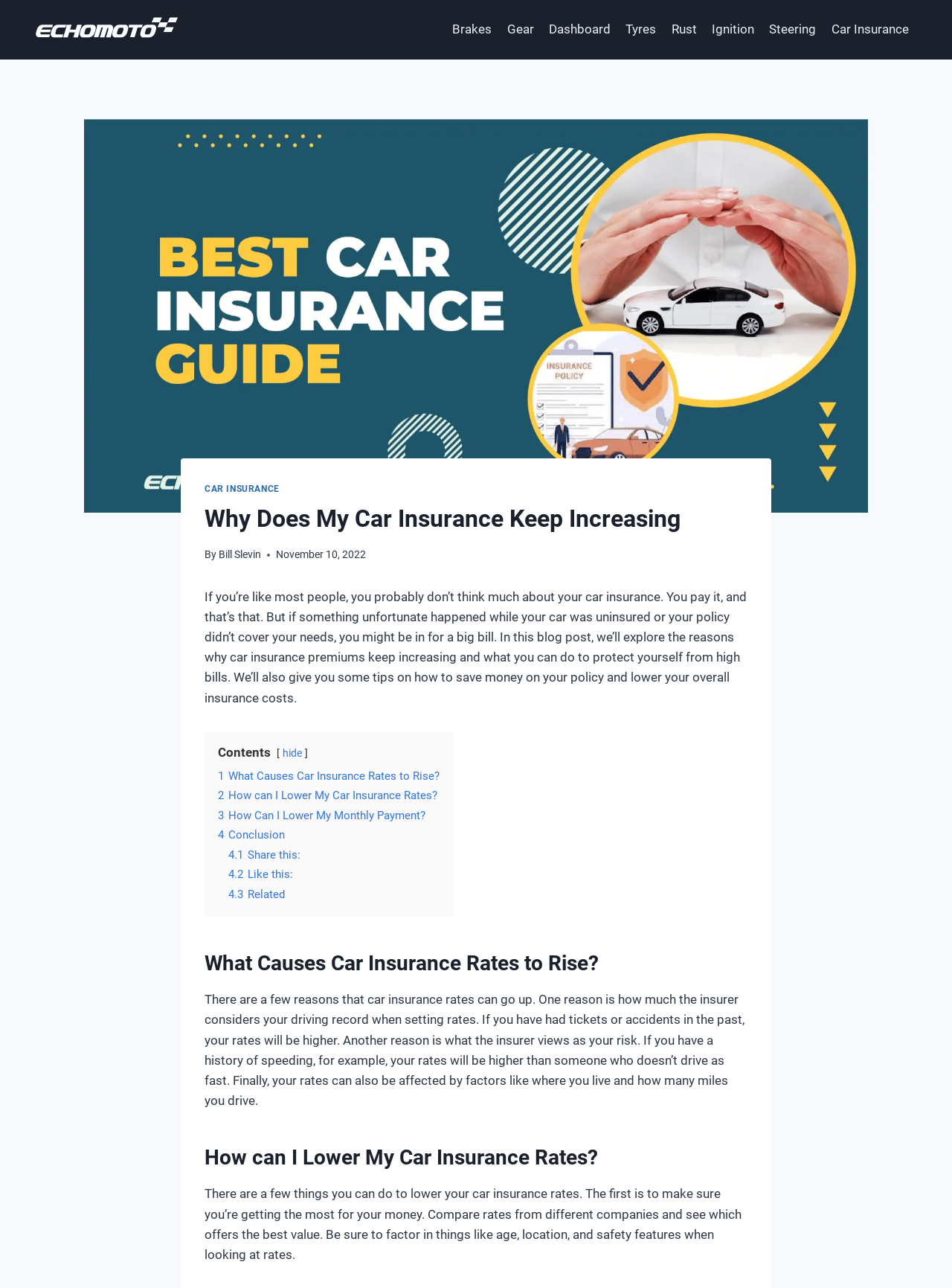What is the main title displayed on this webpage?

Why Does My Car Insurance Keep Increasing